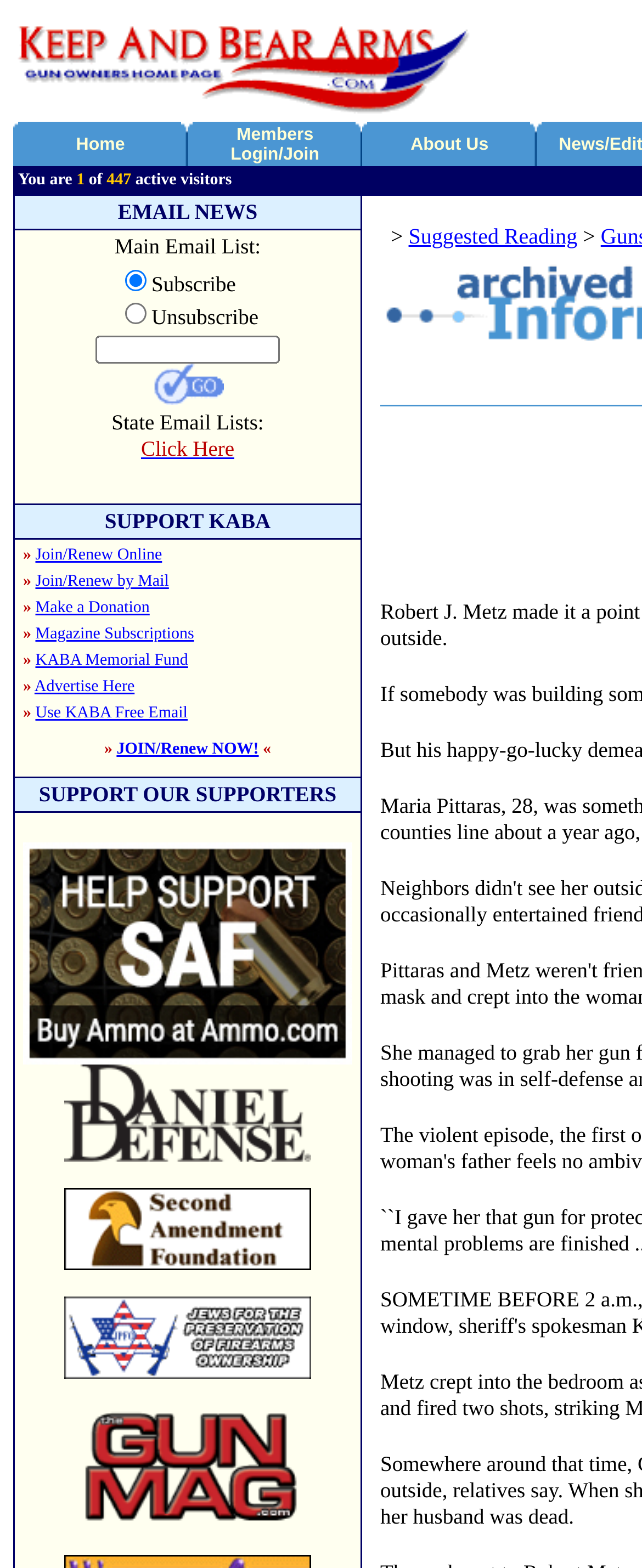Could you provide the bounding box coordinates for the portion of the screen to click to complete this instruction: "Click 'See All'"?

None